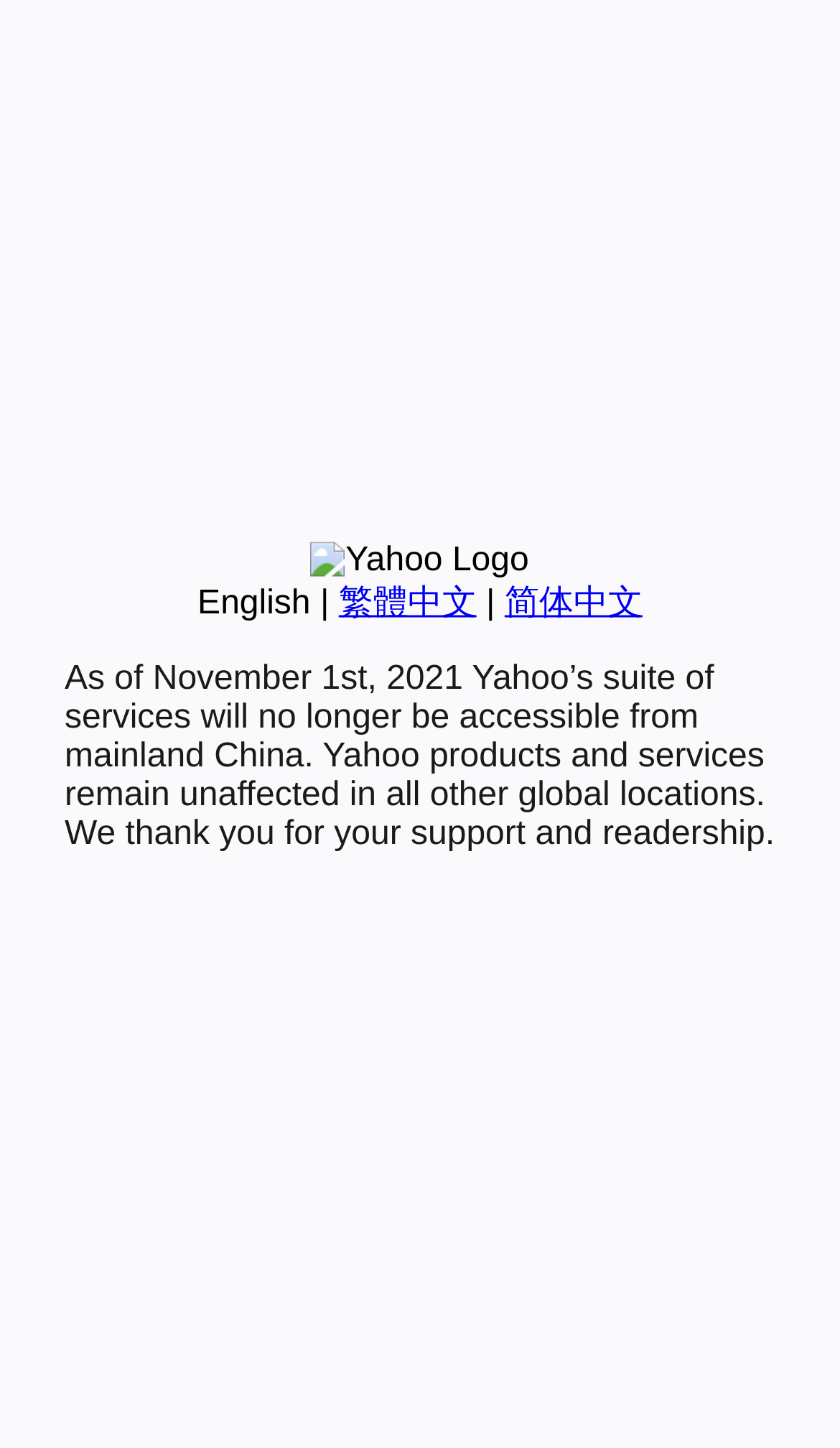Given the description 简体中文, predict the bounding box coordinates of the UI element. Ensure the coordinates are in the format (top-left x, top-left y, bottom-right x, bottom-right y) and all values are between 0 and 1.

[0.601, 0.404, 0.765, 0.429]